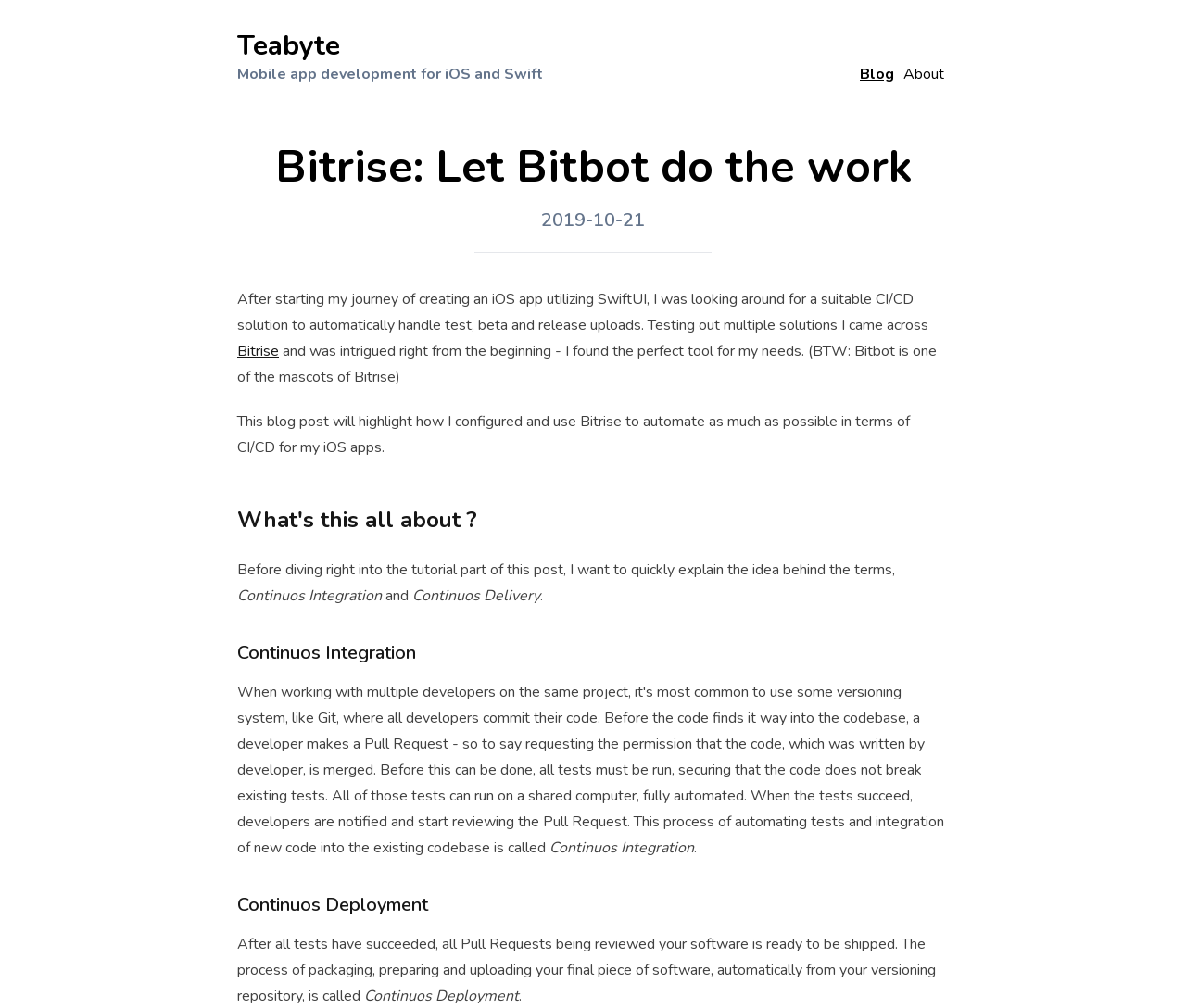What is the process of packaging and uploading software called?
We need a detailed and meticulous answer to the question.

The answer can be found by reading the section of the blog post that explains the process of packaging and uploading software, which is referred to as Continuos Deployment.